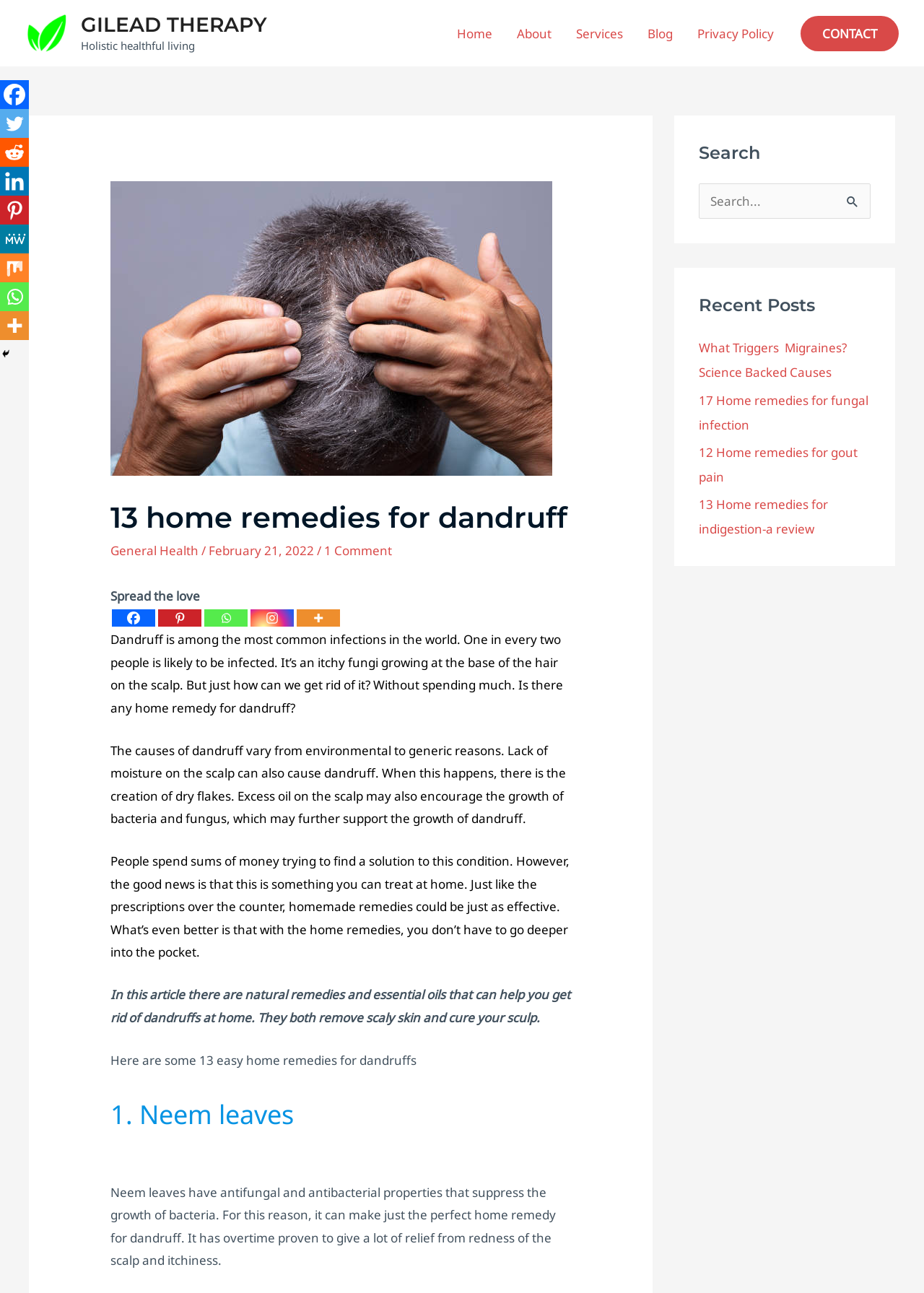Locate the bounding box coordinates of the clickable area needed to fulfill the instruction: "Search for something".

[0.756, 0.142, 0.942, 0.169]